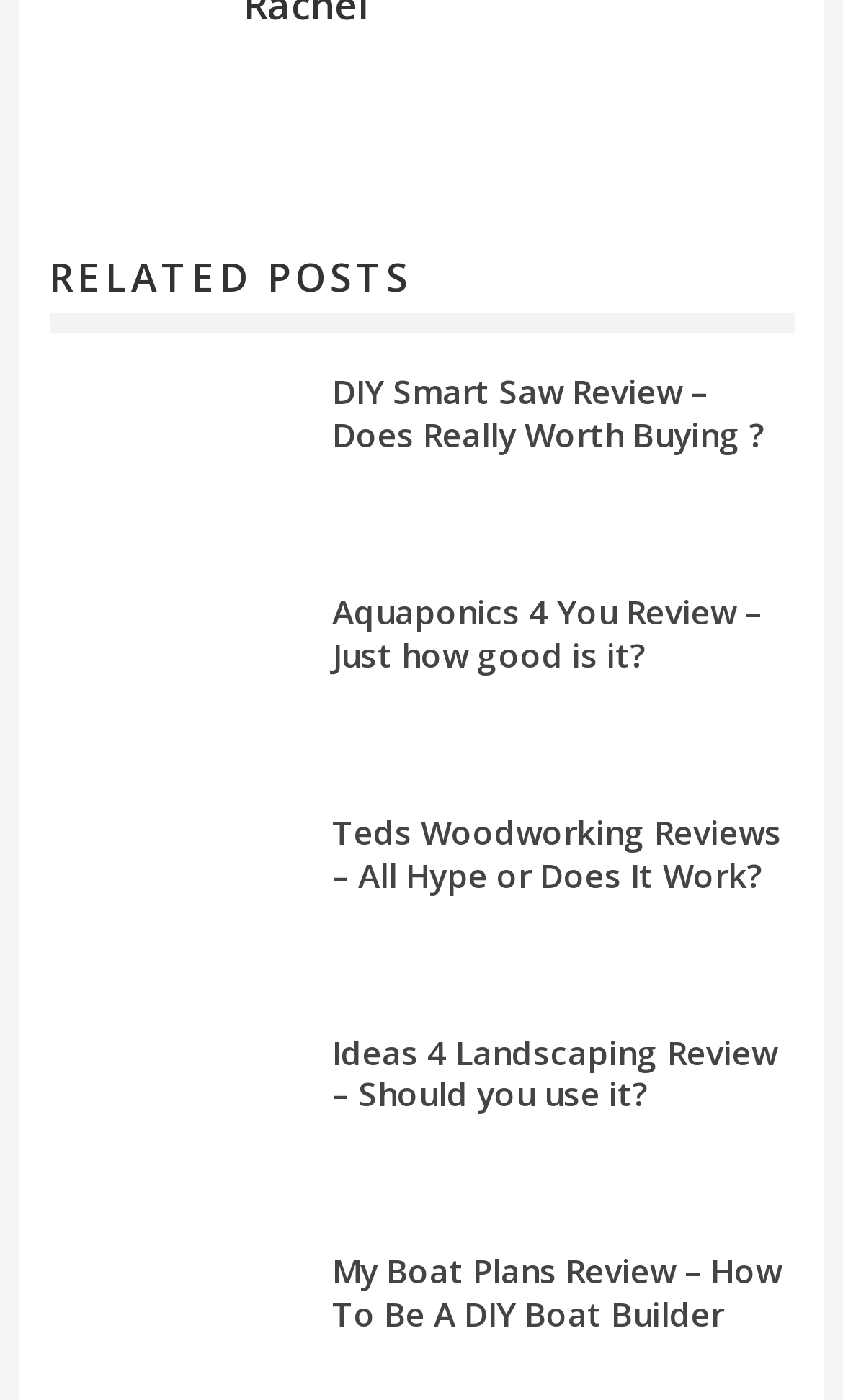What is the topic of the third related post?
Refer to the image and give a detailed answer to the query.

The third related post is identified by its heading element with the text 'Teds Woodworking Reviews – All Hype or Does It Work?' and its corresponding link and image elements, indicating that the topic of this post is Teds Woodworking.